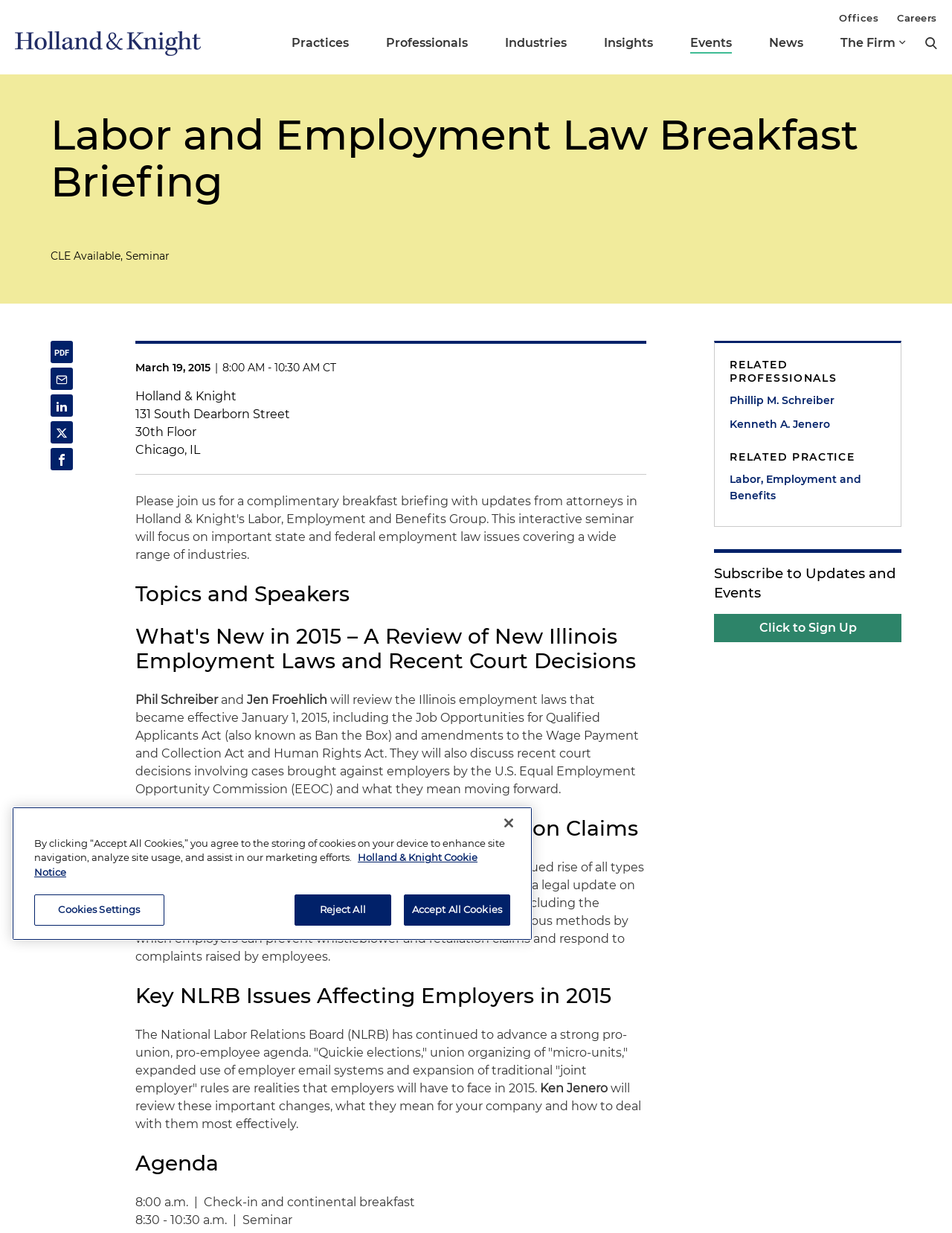Determine the bounding box coordinates of the section to be clicked to follow the instruction: "Click on the 'Holland & Knight' link". The coordinates should be given as four float numbers between 0 and 1, formatted as [left, top, right, bottom].

[0.016, 0.025, 0.211, 0.045]